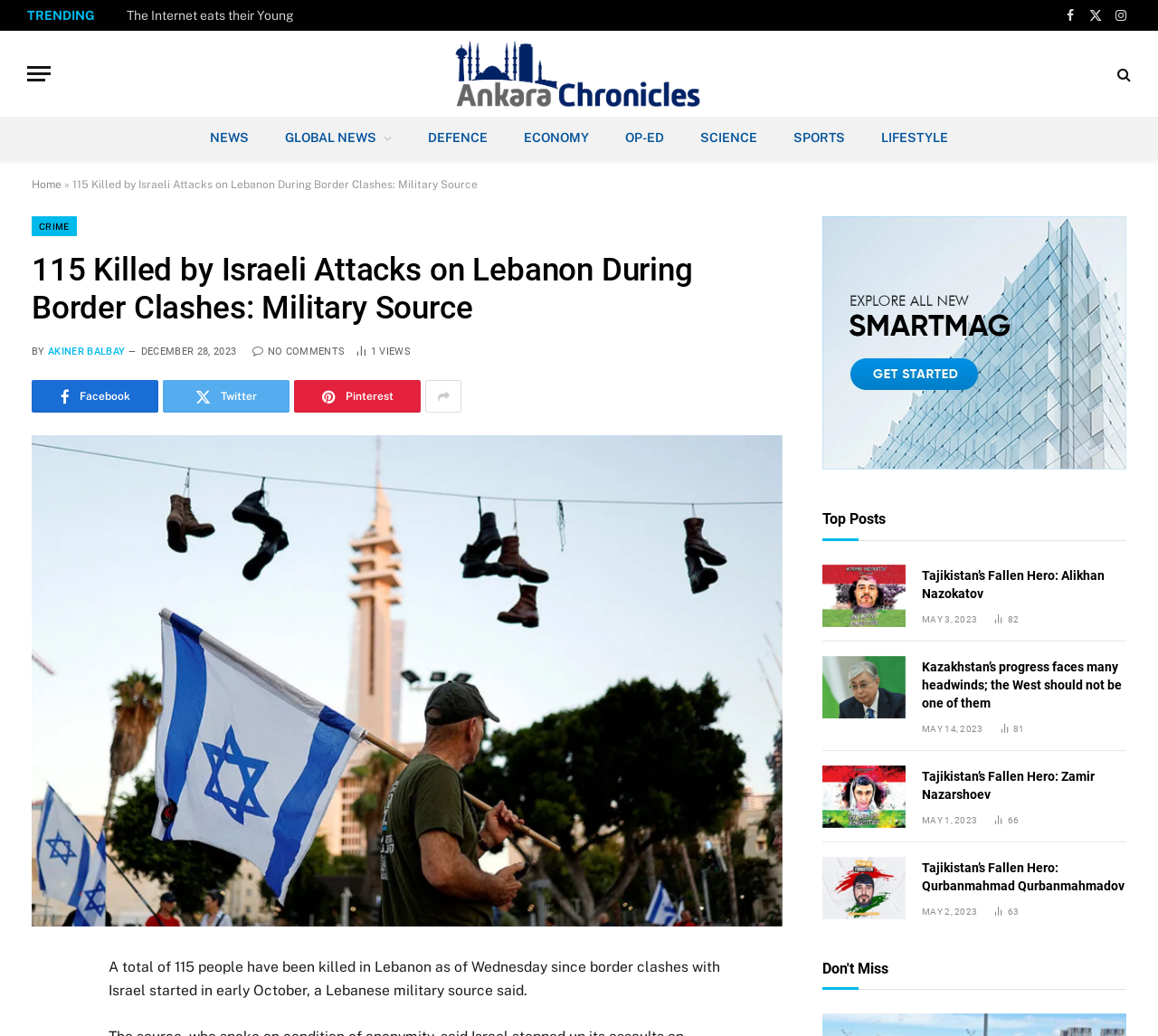How many people have been killed in Lebanon?
Please provide a comprehensive answer based on the visual information in the image.

I found the answer in the main heading of the webpage, which states '115 Killed by Israeli Attacks on Lebanon During Border Clashes: Military Source'.